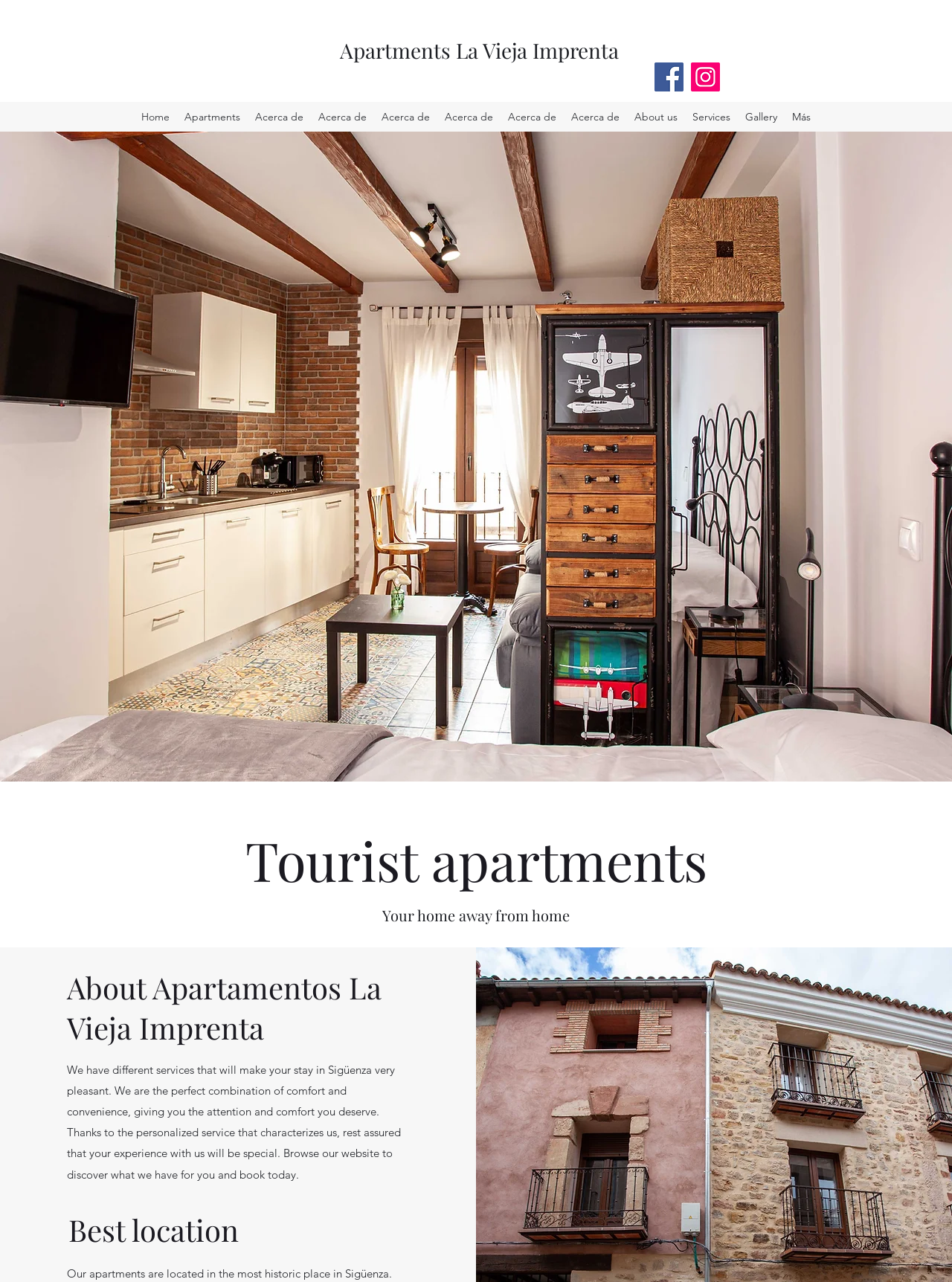Identify the bounding box coordinates of the element to click to follow this instruction: 'Click on Apartments'. Ensure the coordinates are four float values between 0 and 1, provided as [left, top, right, bottom].

[0.186, 0.083, 0.26, 0.099]